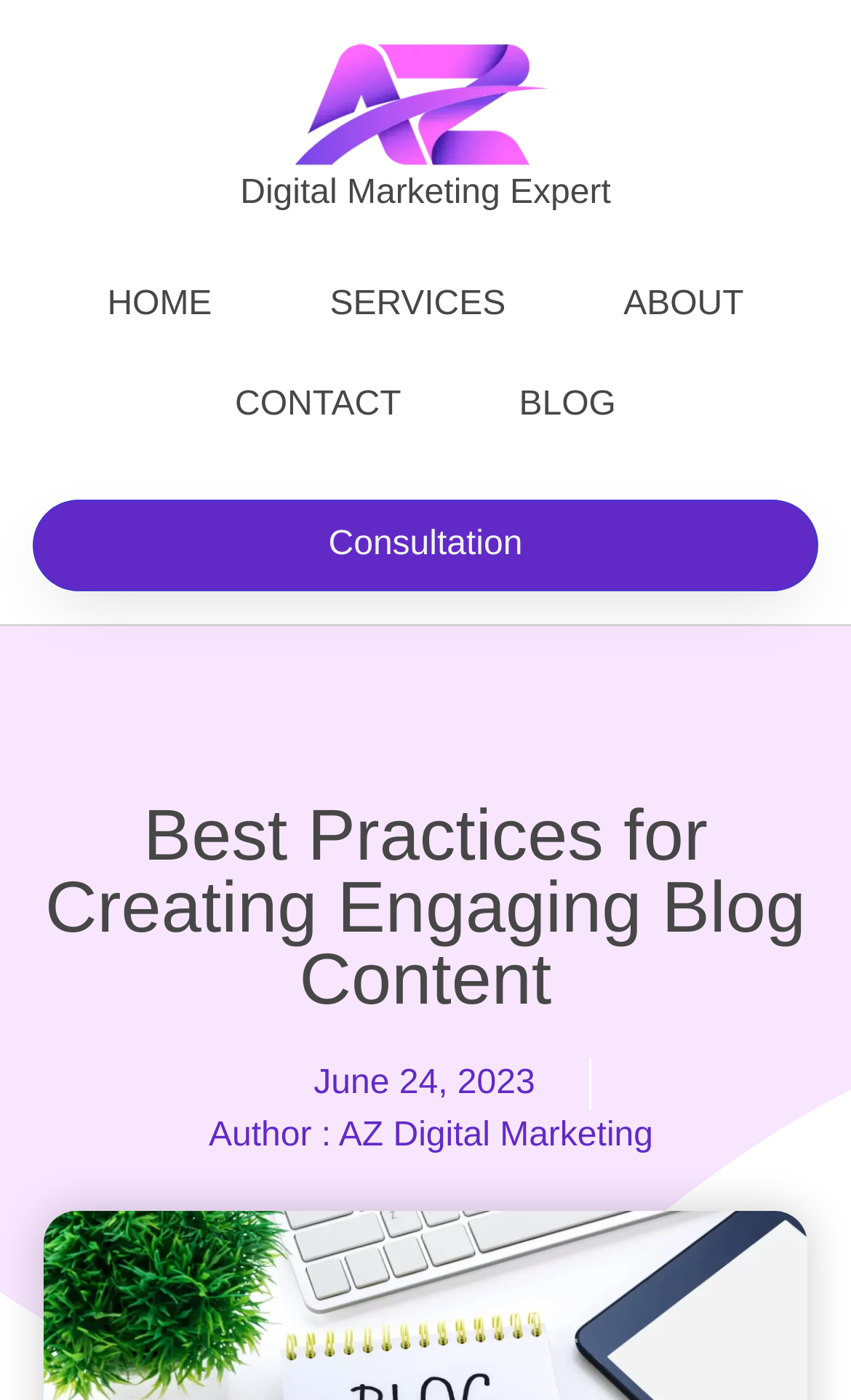Please find the bounding box coordinates of the section that needs to be clicked to achieve this instruction: "visit the homepage".

[0.057, 0.183, 0.318, 0.255]